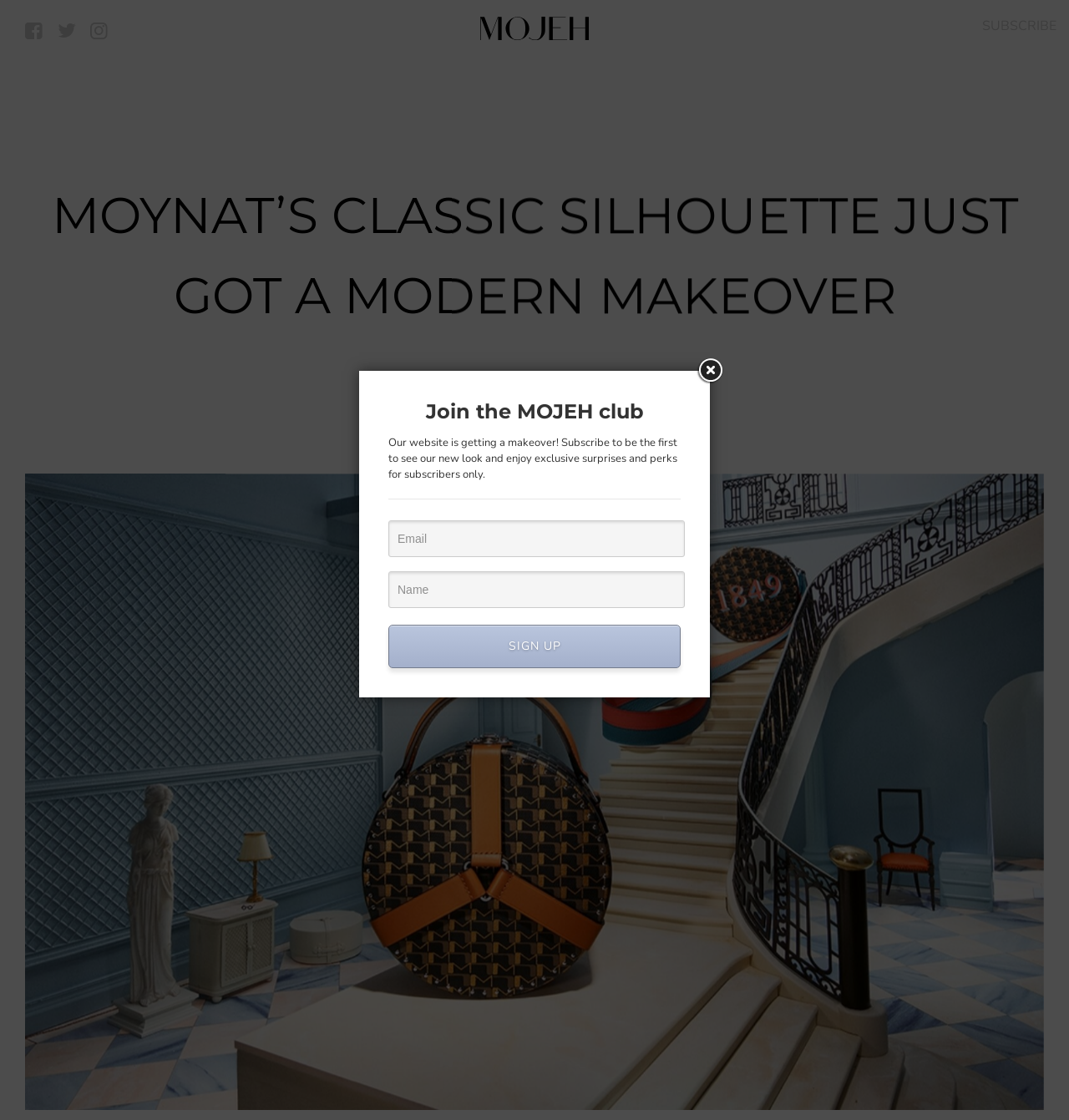Determine the bounding box coordinates for the UI element described. Format the coordinates as (top-left x, top-left y, bottom-right x, bottom-right y) and ensure all values are between 0 and 1. Element description: Subscribe

[0.919, 0.015, 0.988, 0.031]